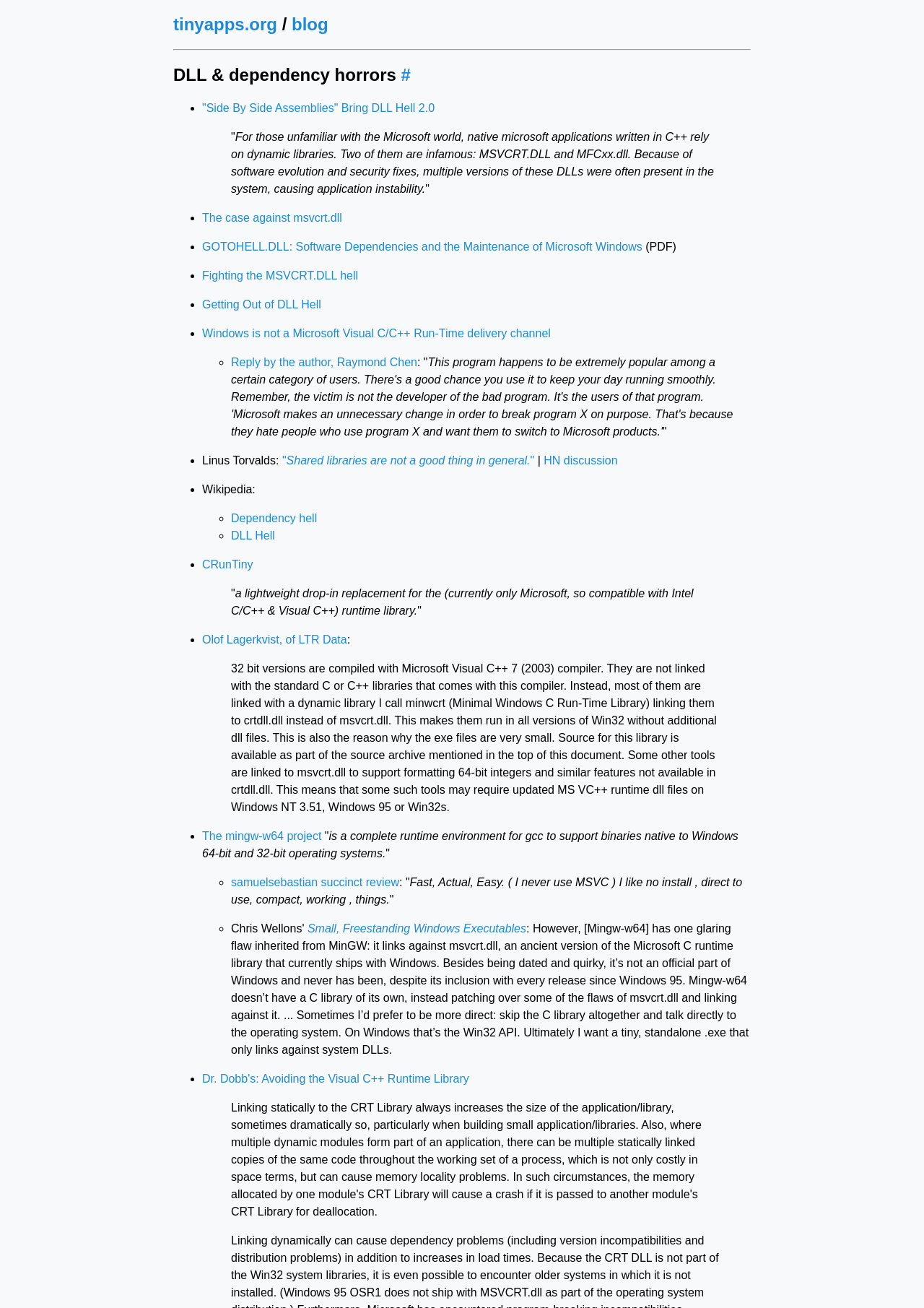Please identify and generate the text content of the webpage's main heading.

DLL & dependency horrors #